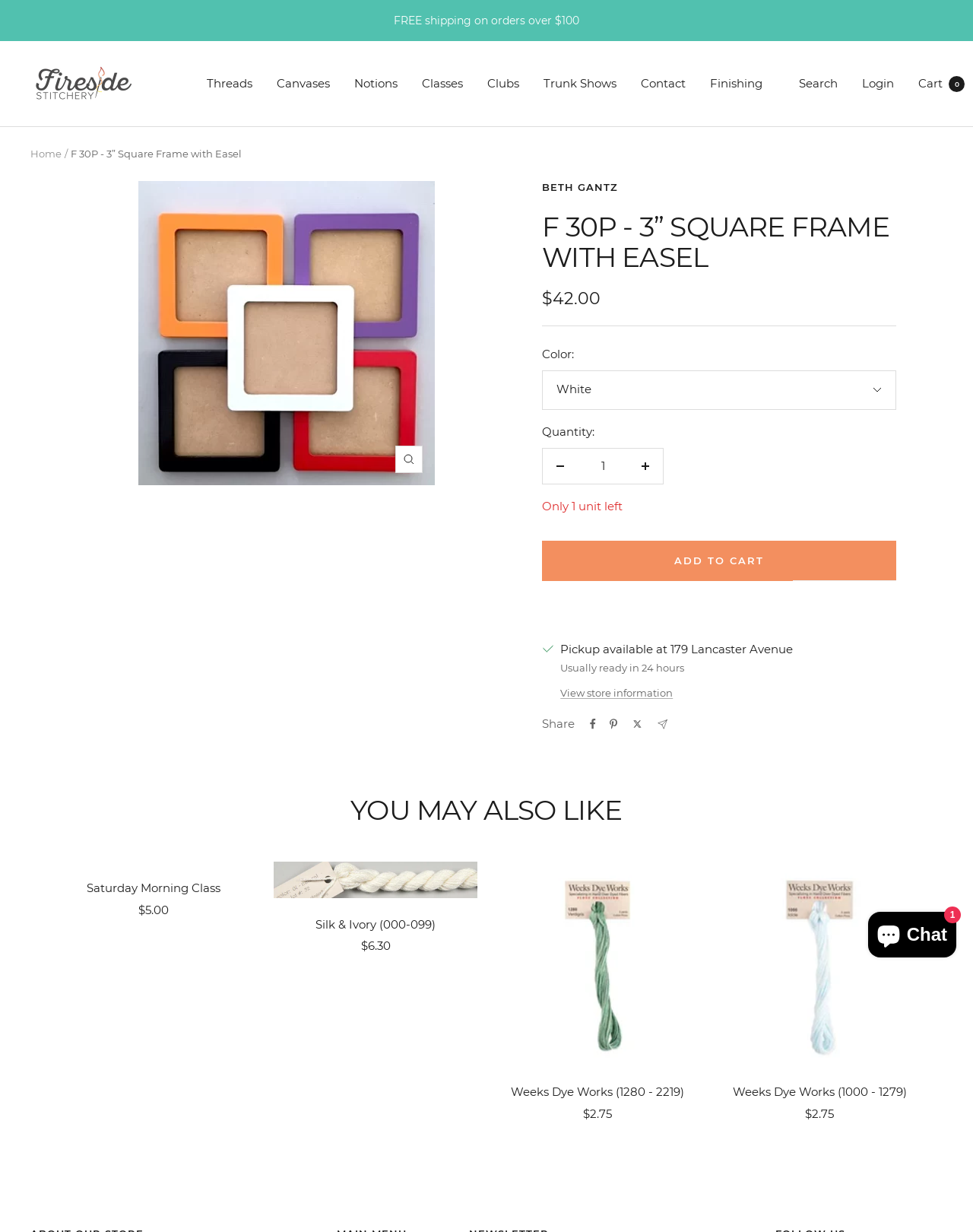Provide a comprehensive caption for the webpage.

This webpage is about a product, specifically a 3” square frame with an easel, from Fireside Stitchery. At the top, there is a navigation menu with links to different sections of the website, including Threads, Canvases, Notions, Classes, Clubs, Trunk Shows, Contact, and Finishing. Below the navigation menu, there is a breadcrumb trail showing the current page's location within the website.

The main content of the page is divided into two sections. On the left, there is an image of the product, with a zoom button below it. On the right, there is a description of the product, including its name, price, and color options. The price is listed as $42.00, and there is a sale price label above it. The color options are presented as a dropdown menu with a white option selected by default. Below the product description, there is a quantity selector with decrease and increase buttons, and a button to add the product to the cart.

Further down the page, there is a section with information about the product's availability, including a notice that only one unit is left in stock and that the product is usually ready for pickup within 24 hours. There are also buttons to view store information and to share the product on social media.

Below the product information, there is a section titled "You may also like" with links to other products, including Saturday Morning Class, Silk & Ivory (000-099), and Weeks Dye Works (1280 - 2219) and (1000 - 1279). Each product has a sale price label and an image.

At the bottom right corner of the page, there is a chat window button that opens a Shopify online store chat window.